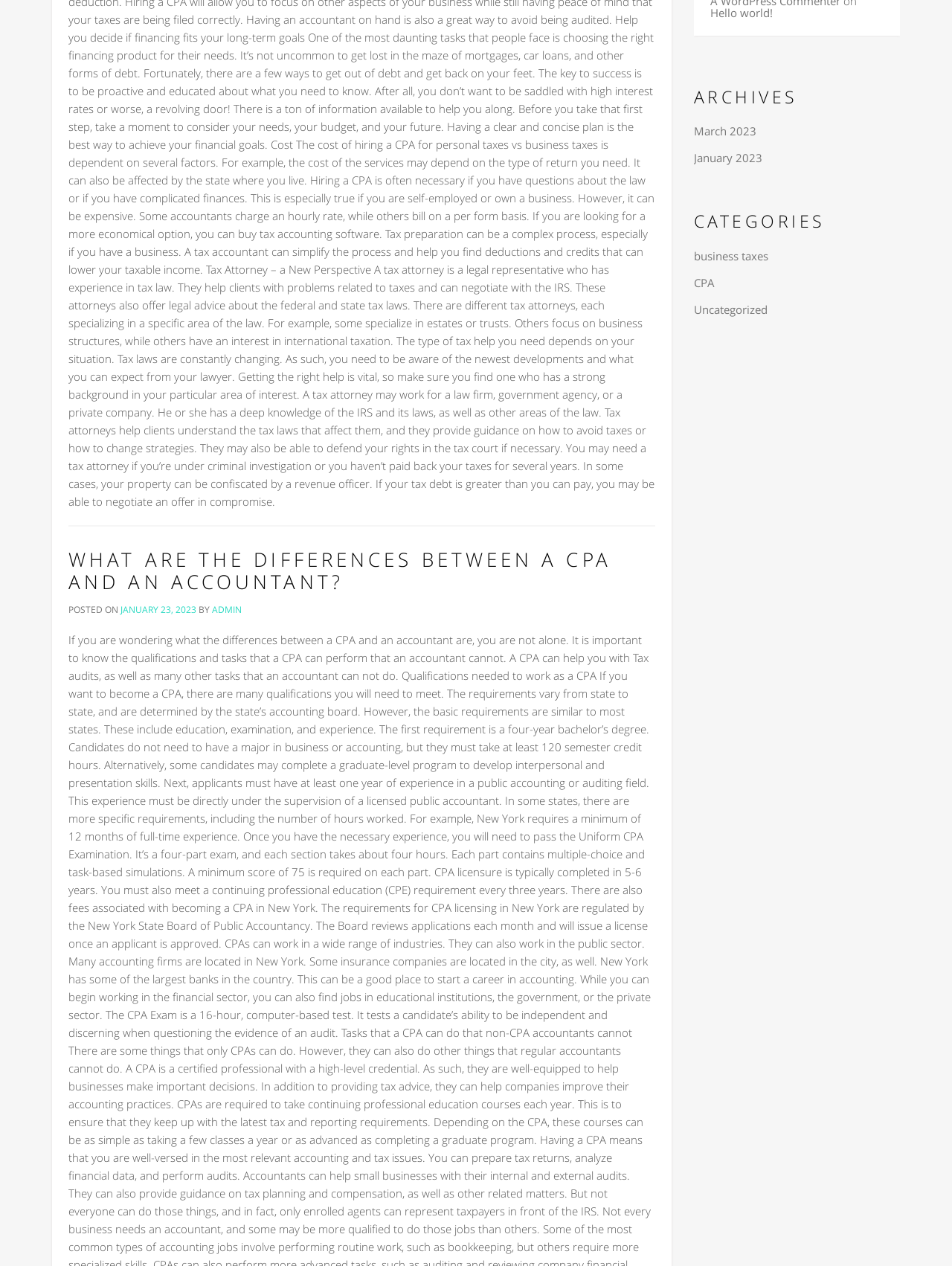From the webpage screenshot, identify the region described by CPA. Provide the bounding box coordinates as (top-left x, top-left y, bottom-right x, bottom-right y), with each value being a floating point number between 0 and 1.

[0.729, 0.217, 0.75, 0.229]